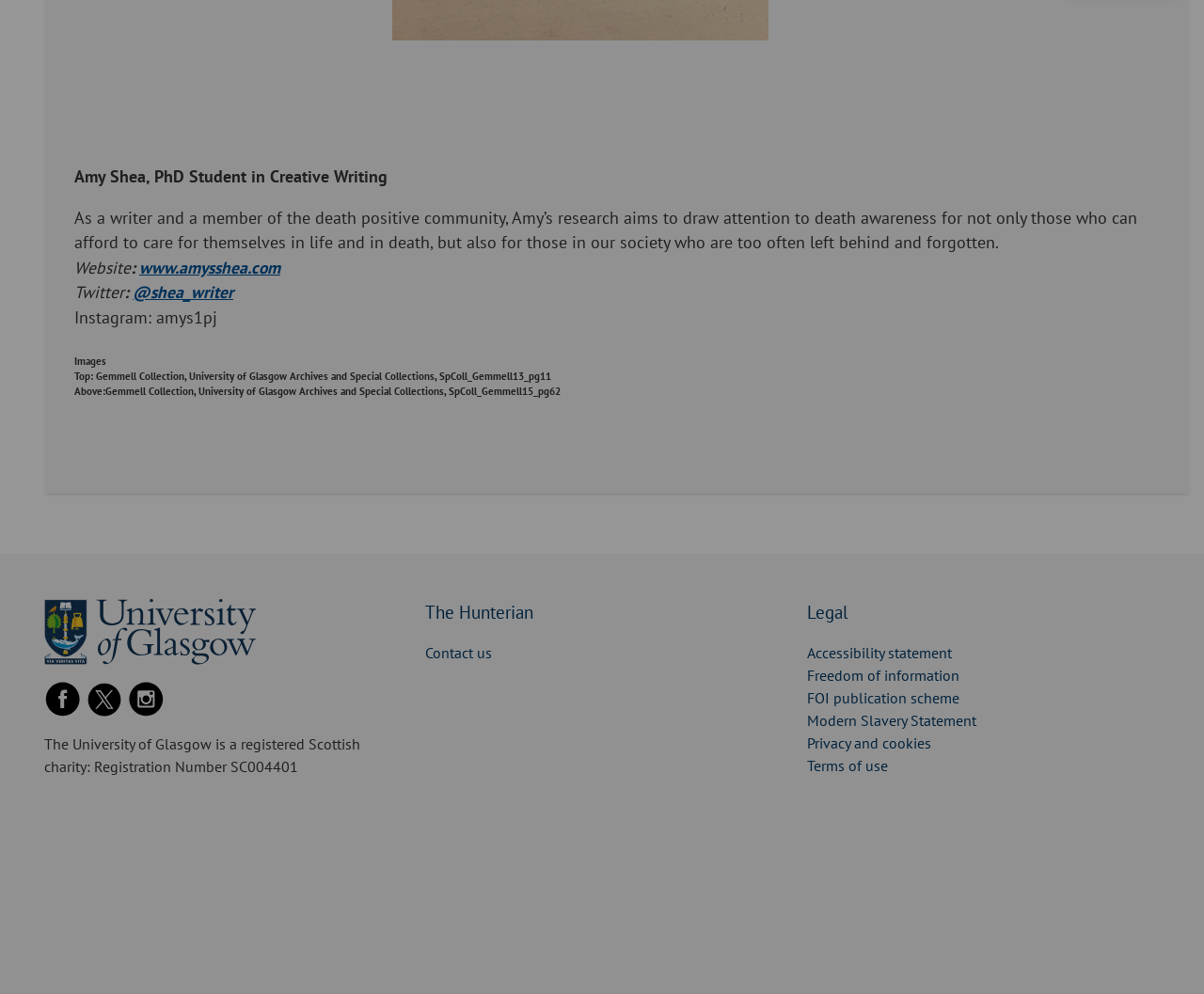Please determine the bounding box coordinates for the UI element described here. Use the format (top-left x, top-left y, bottom-right x, bottom-right y) with values bounded between 0 and 1: The Hunterian

[0.353, 0.604, 0.443, 0.627]